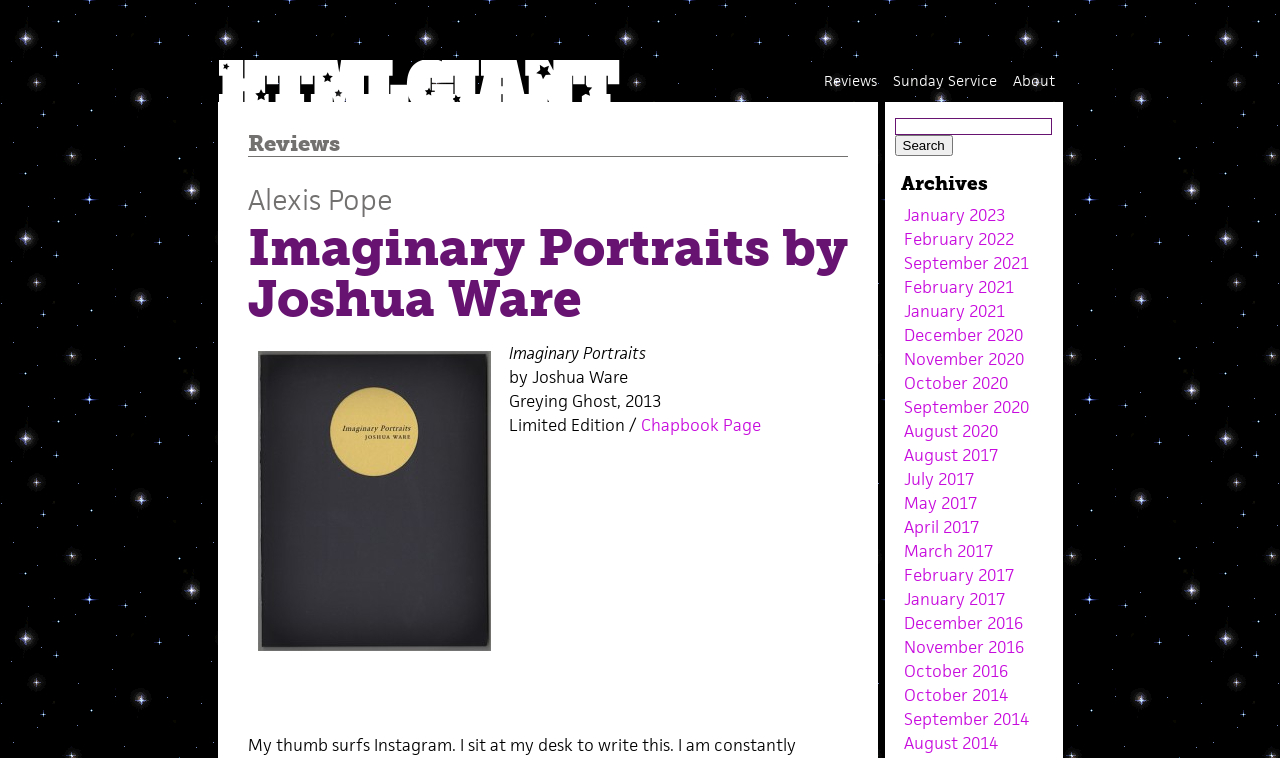Write a detailed summary of the webpage, including text, images, and layout.

The webpage is about "Imaginary Portraits by Joshua Ware" on HTMLGIANT. At the top, there is a heading with the title "Imaginary Portraits by Joshua Ware | HTMLGIANT" accompanied by an image. Below this, there are three links: "About", "Sunday Service", and "Reviews", aligned horizontally.

Further down, there is a heading "Reviews" followed by a link with the same text. Below this, there is a link "Alexis Pope". Then, there is a heading "Imaginary Portraits by Joshua Ware" followed by an image with the description "tumblr_mn88vlkzSh1qhn45lo7_r1_500-1". 

To the right of the image, there are three lines of text: "Greying Ghost, 2013", "Limited Edition /", and a link "Chapbook Page". Below this, there is a single character text "\xa0".

On the right side of the page, there is a search bar with a heading "Search" and a button "Search". Below this, there is a heading "Archives" followed by a list of 19 links, each representing a month and year, ranging from January 2023 to August 2014.